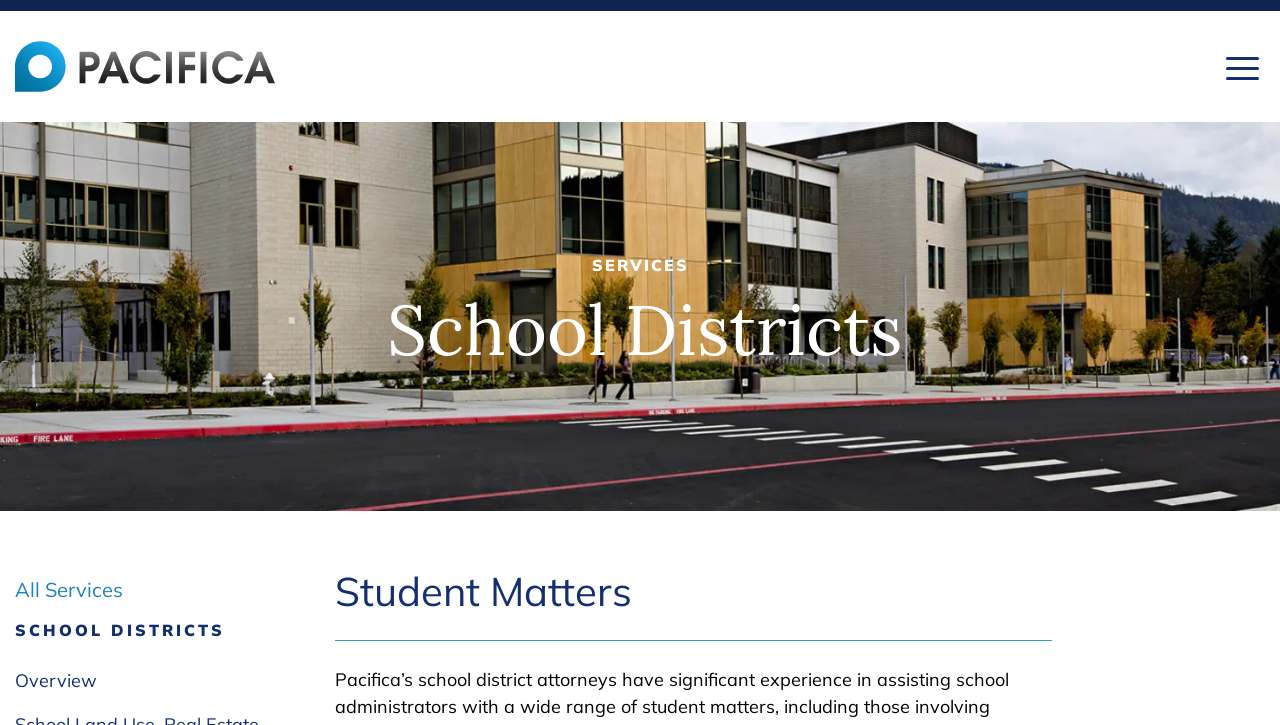What is the purpose of the button at the top right corner?
Please elaborate on the answer to the question with detailed information.

The button is located at the top right corner of the webpage, and its text is 'Click to Open and Close Navigation Menu', indicating that it controls the navigation menu.